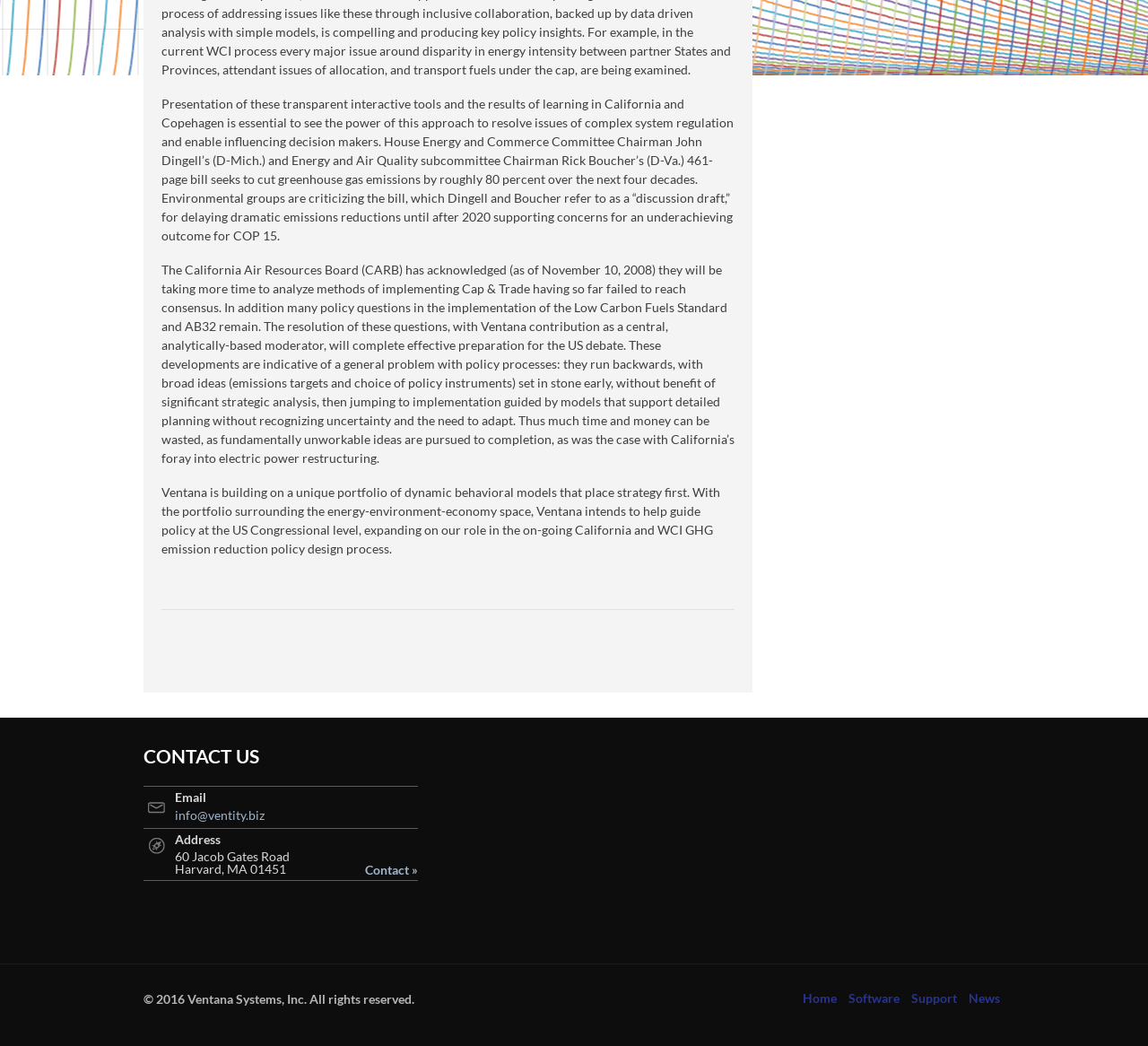Locate the bounding box of the user interface element based on this description: "Contact »".

[0.318, 0.825, 0.364, 0.839]